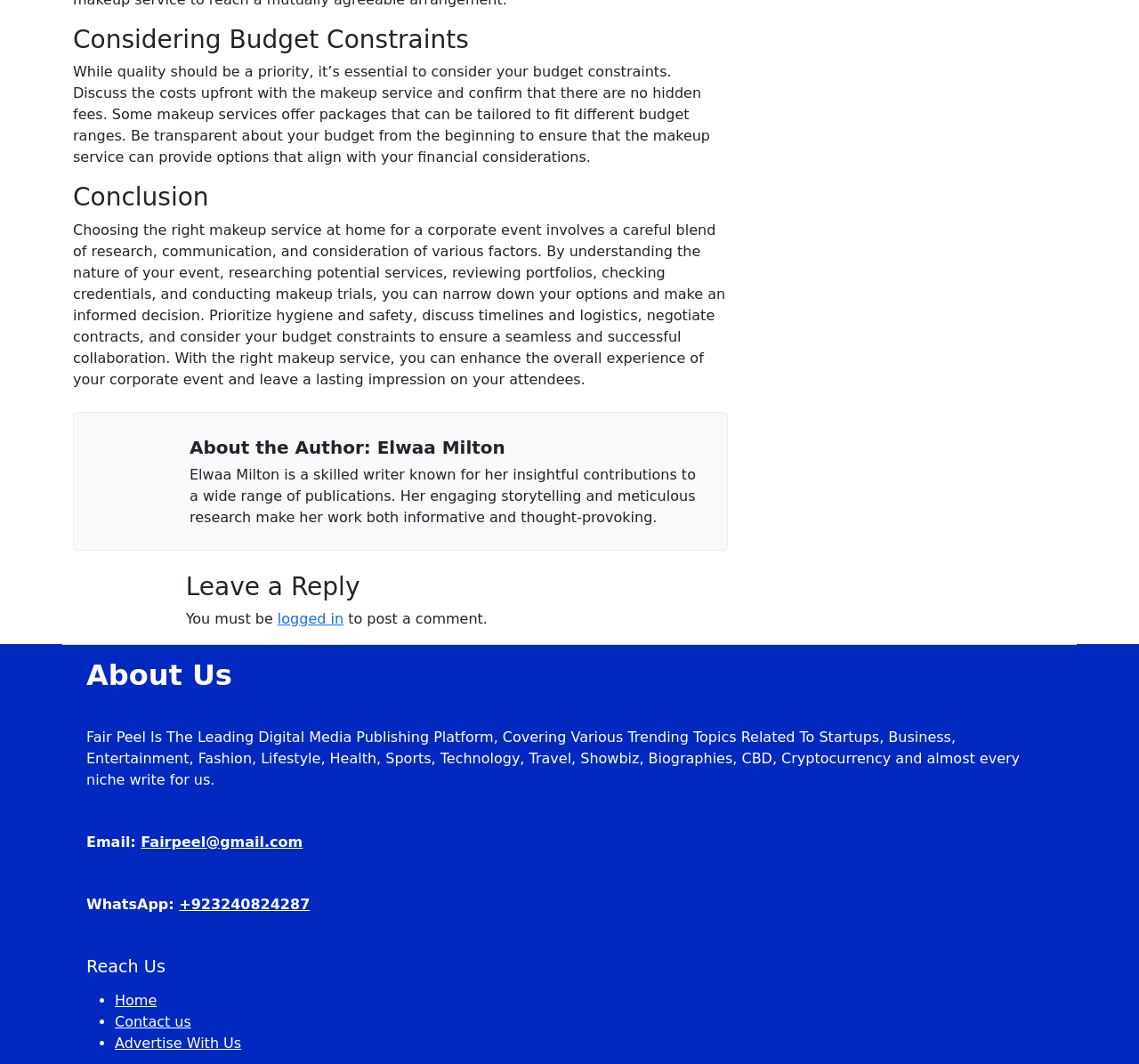Answer the question briefly using a single word or phrase: 
How can one contact Fair Peel?

Through email or WhatsApp